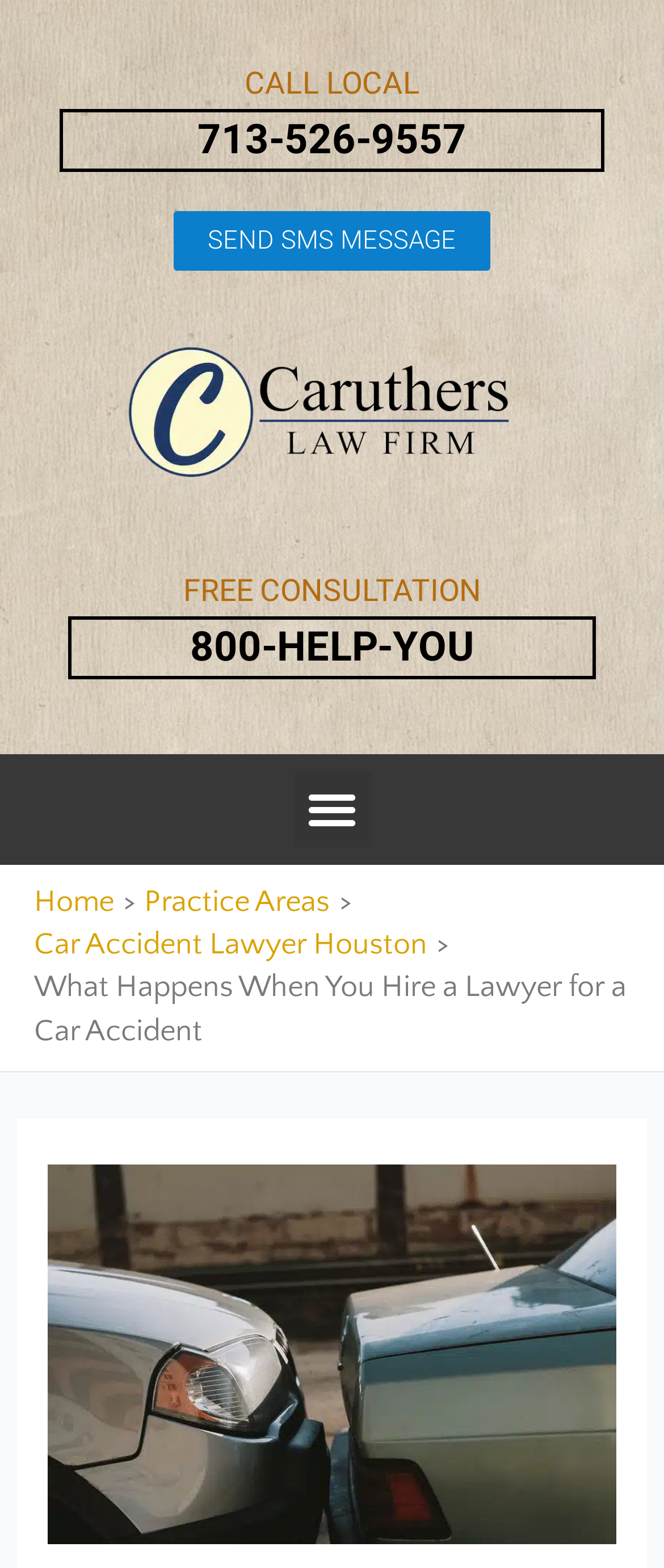Please pinpoint the bounding box coordinates for the region I should click to adhere to this instruction: "Toggle Menu".

[0.442, 0.492, 0.558, 0.541]